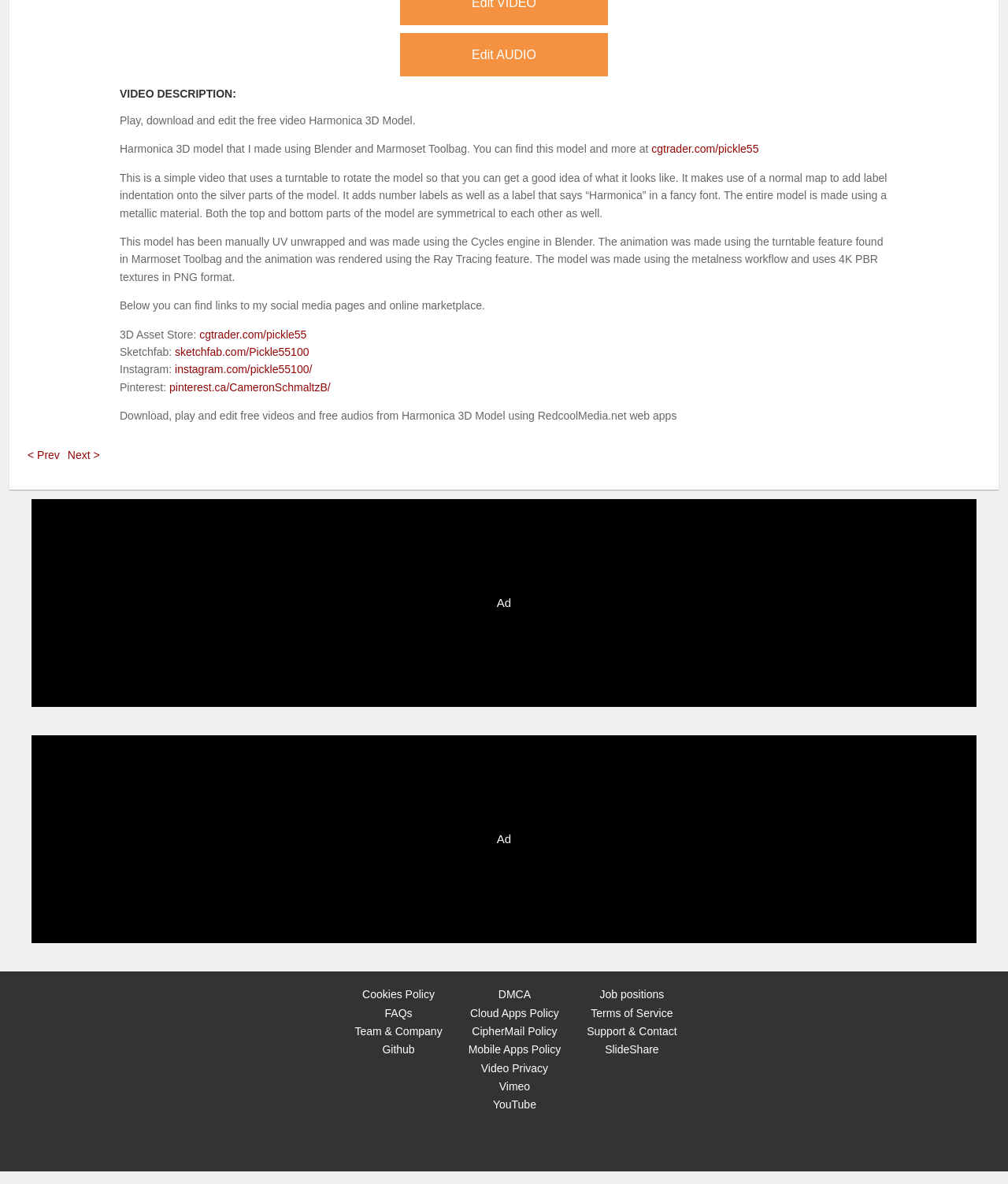What is the purpose of the video?
Give a detailed response to the question by analyzing the screenshot.

The video is a turntable animation of the 3D model, which allows the viewer to see the model from different angles. The video is meant to showcase the model's features and details, and it is described as a simple video that uses a turntable to rotate the model.